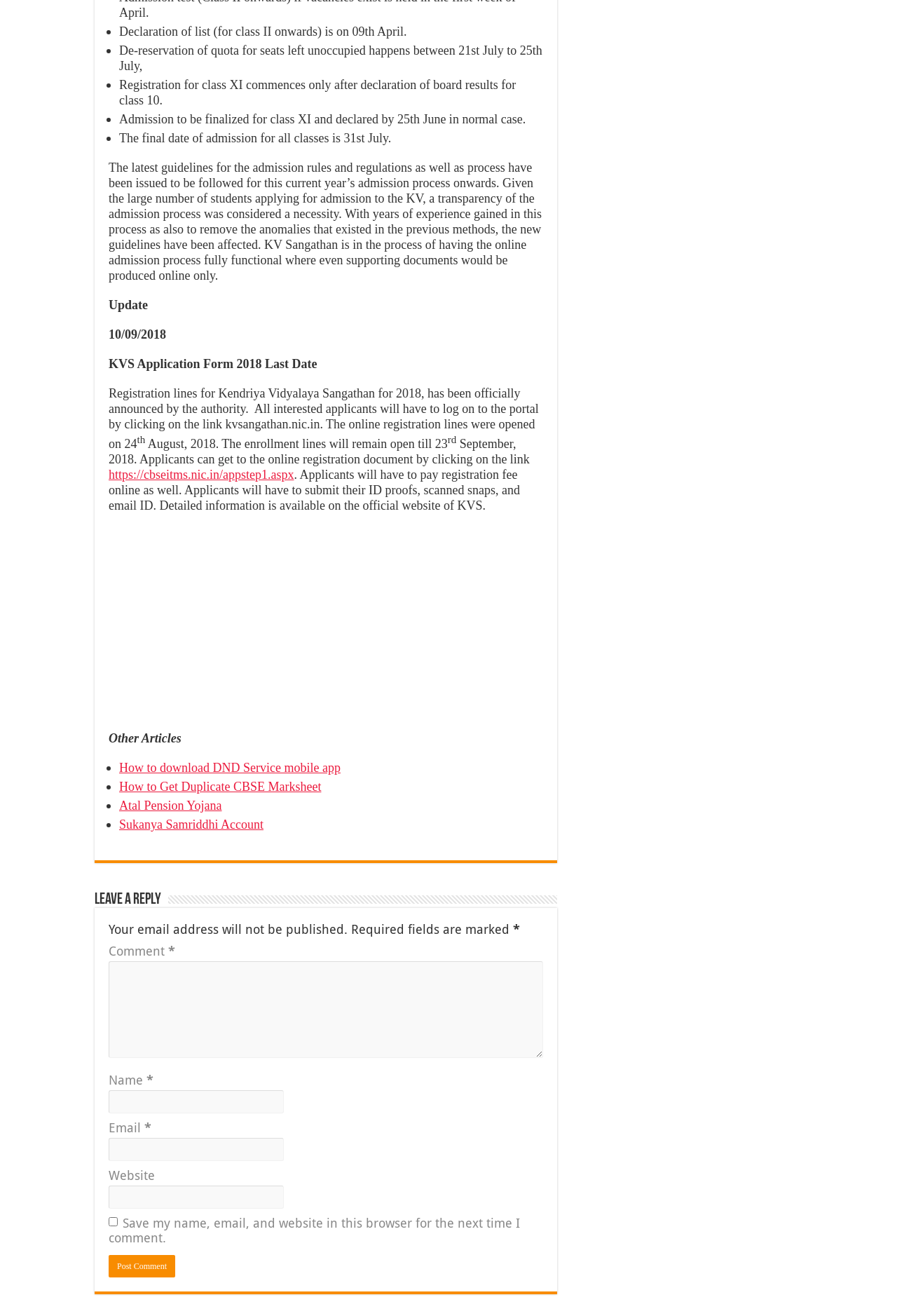Identify the bounding box coordinates of the clickable region necessary to fulfill the following instruction: "Fill in the comment field". The bounding box coordinates should be four float numbers between 0 and 1, i.e., [left, top, right, bottom].

[0.121, 0.731, 0.605, 0.804]